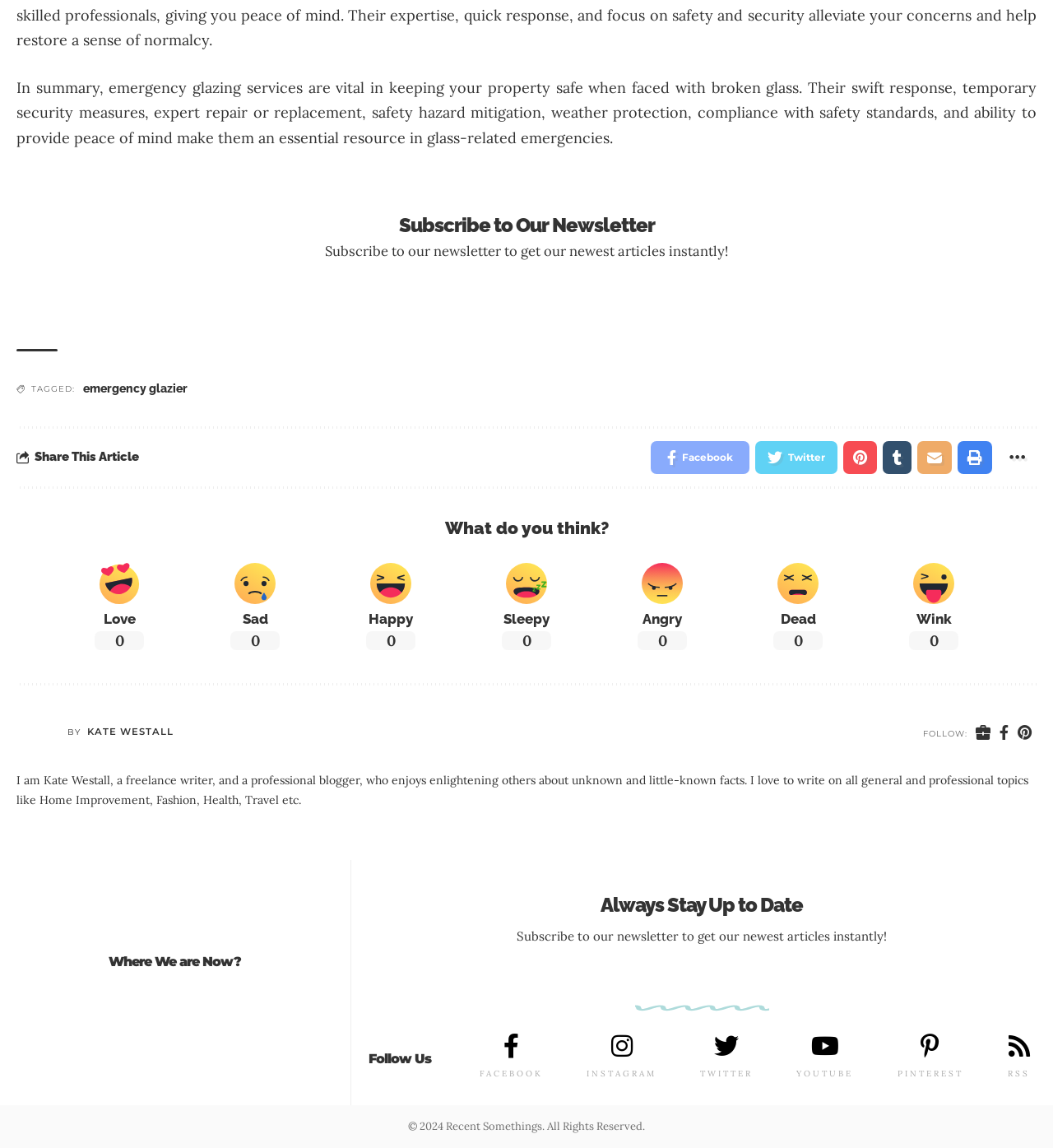Please mark the clickable region by giving the bounding box coordinates needed to complete this instruction: "Read more about the author".

[0.082, 0.632, 0.164, 0.642]